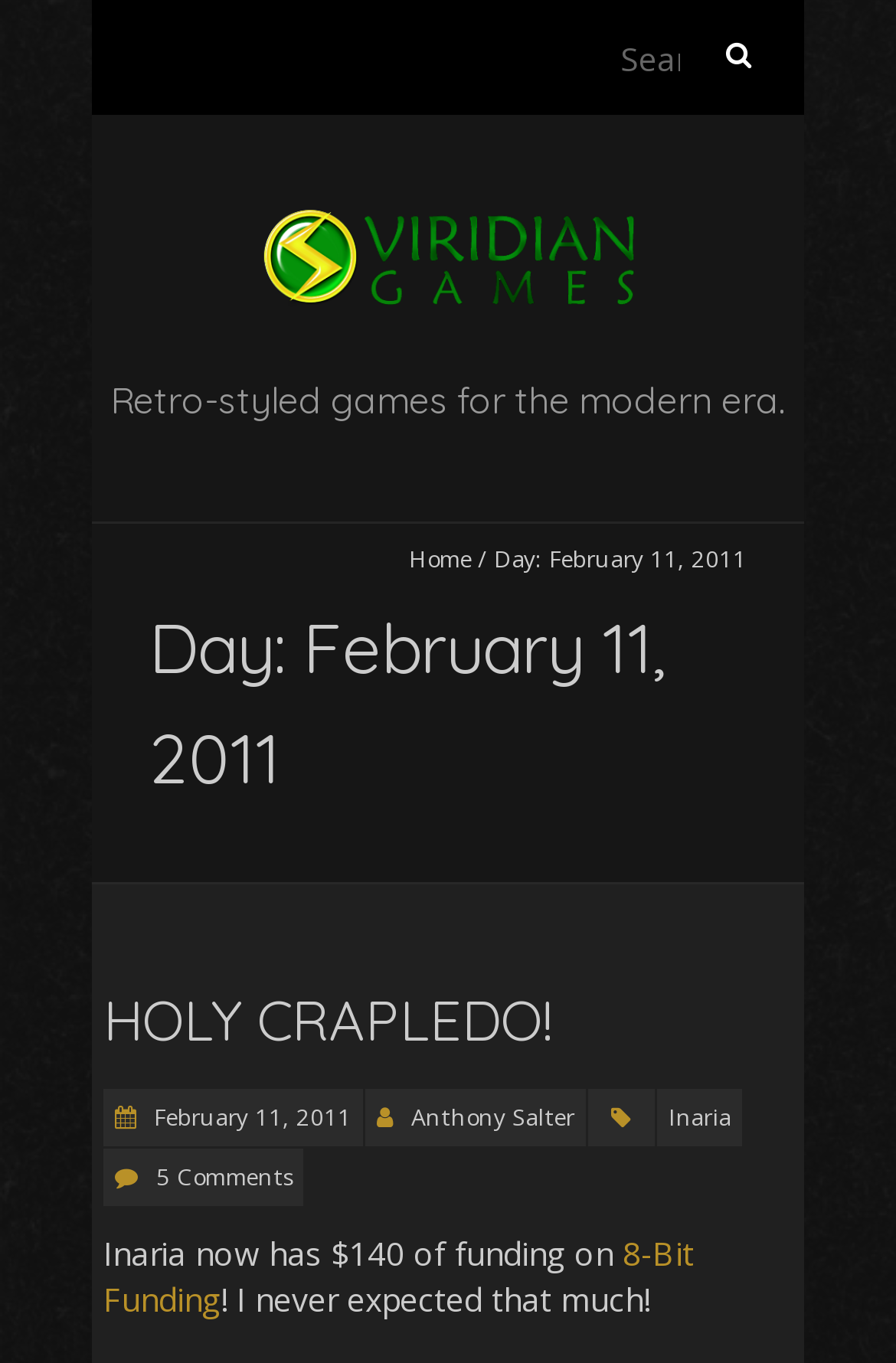Please reply to the following question with a single word or a short phrase:
What is the tagline of Viridian Games?

Retro-styled games for the modern era.